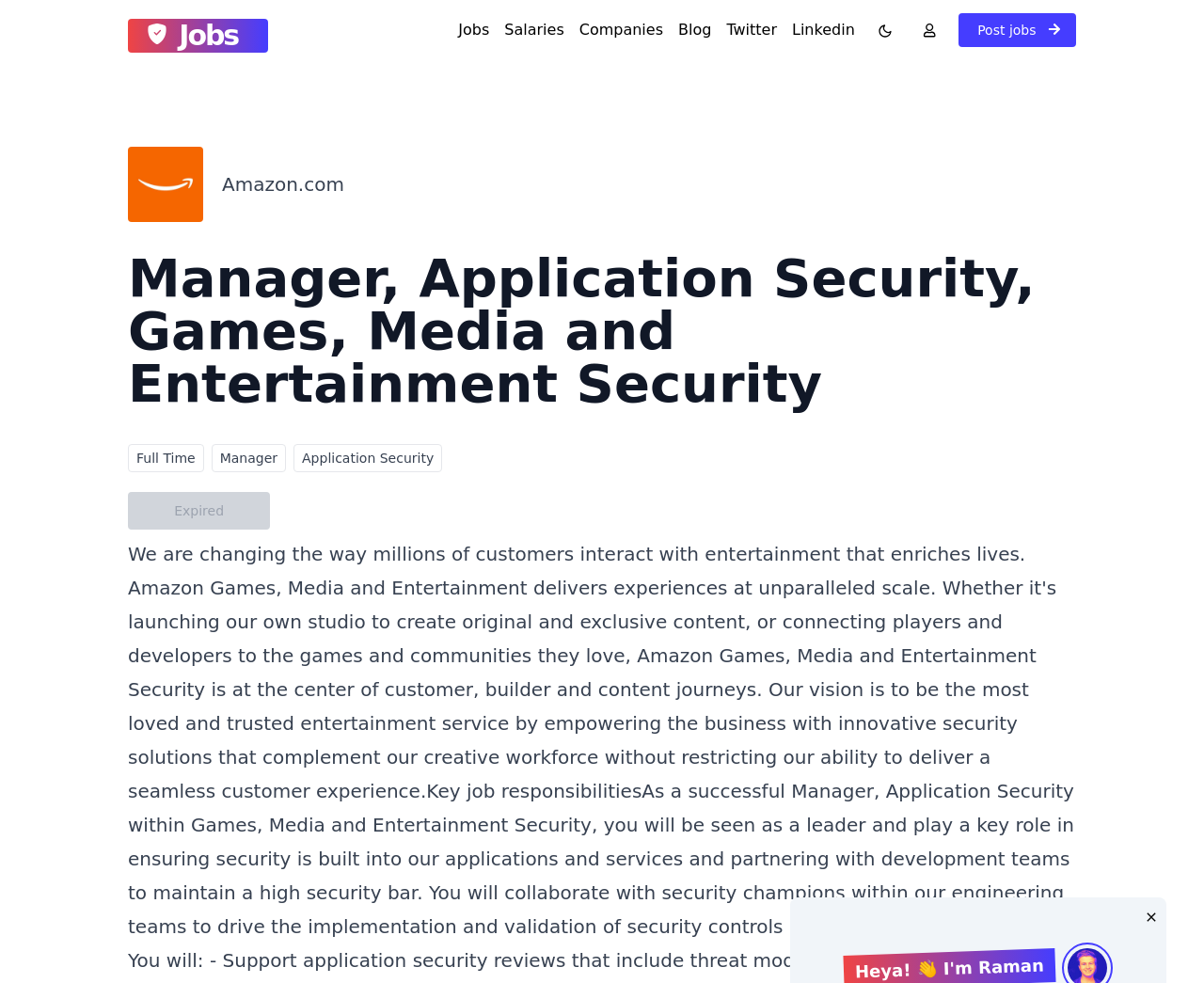Locate the bounding box coordinates of the clickable element to fulfill the following instruction: "Switch theme". Provide the coordinates as four float numbers between 0 and 1 in the format [left, top, right, bottom].

[0.722, 0.019, 0.741, 0.042]